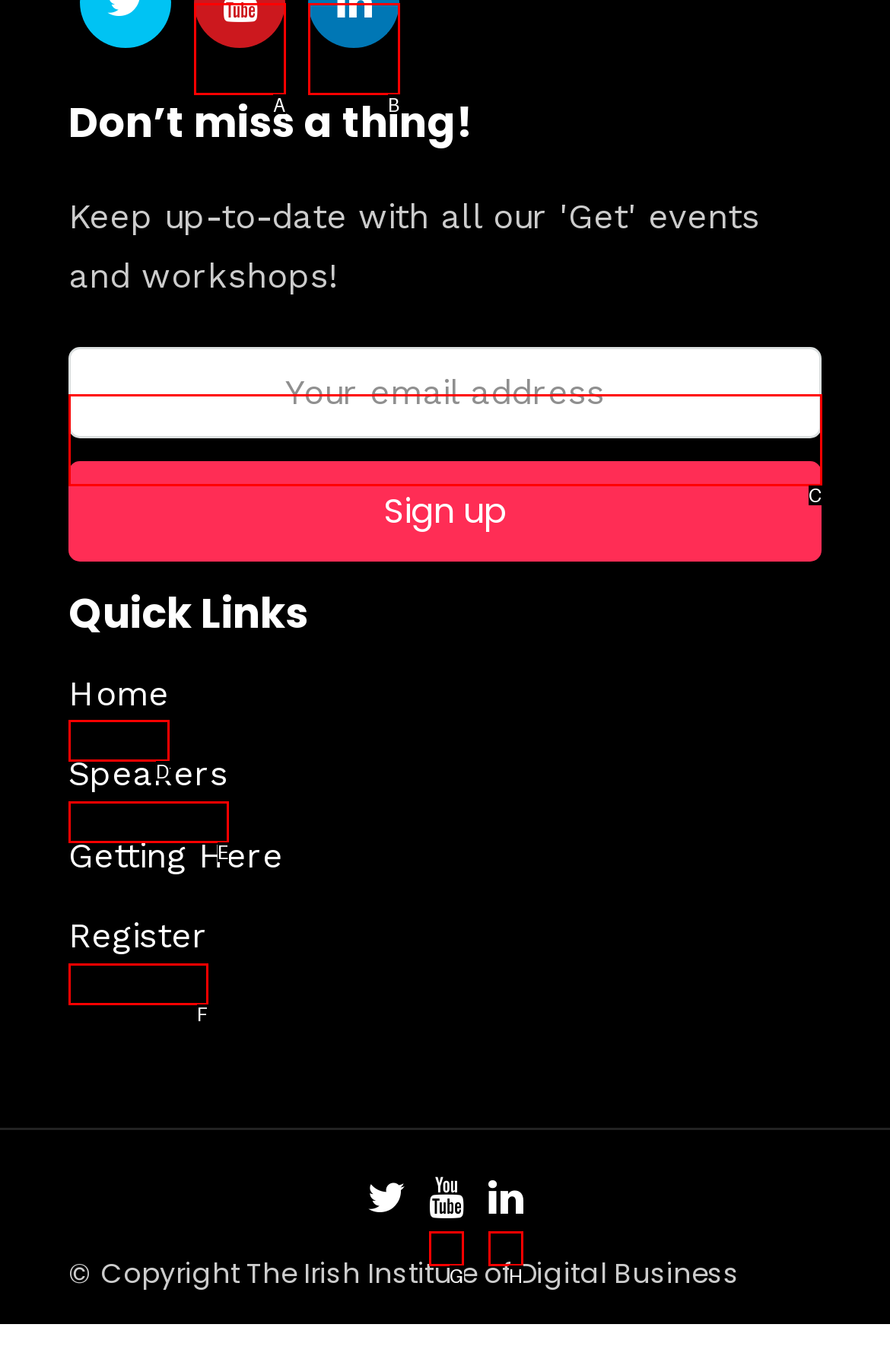Identify the HTML element that best matches the description: title="Linkedin". Provide your answer by selecting the corresponding letter from the given options.

B